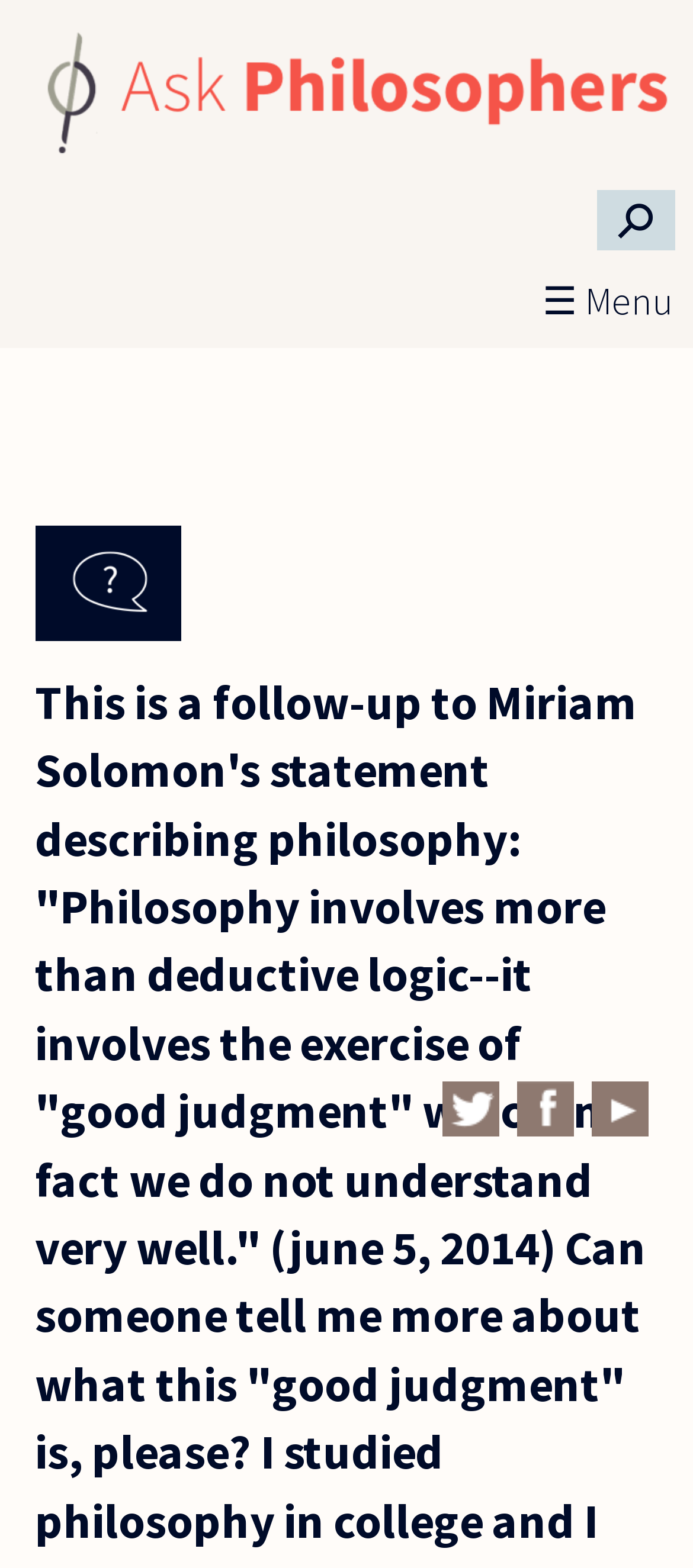Respond to the question below with a concise word or phrase:
What is the purpose of the 'Skip to main content' link?

Accessibility